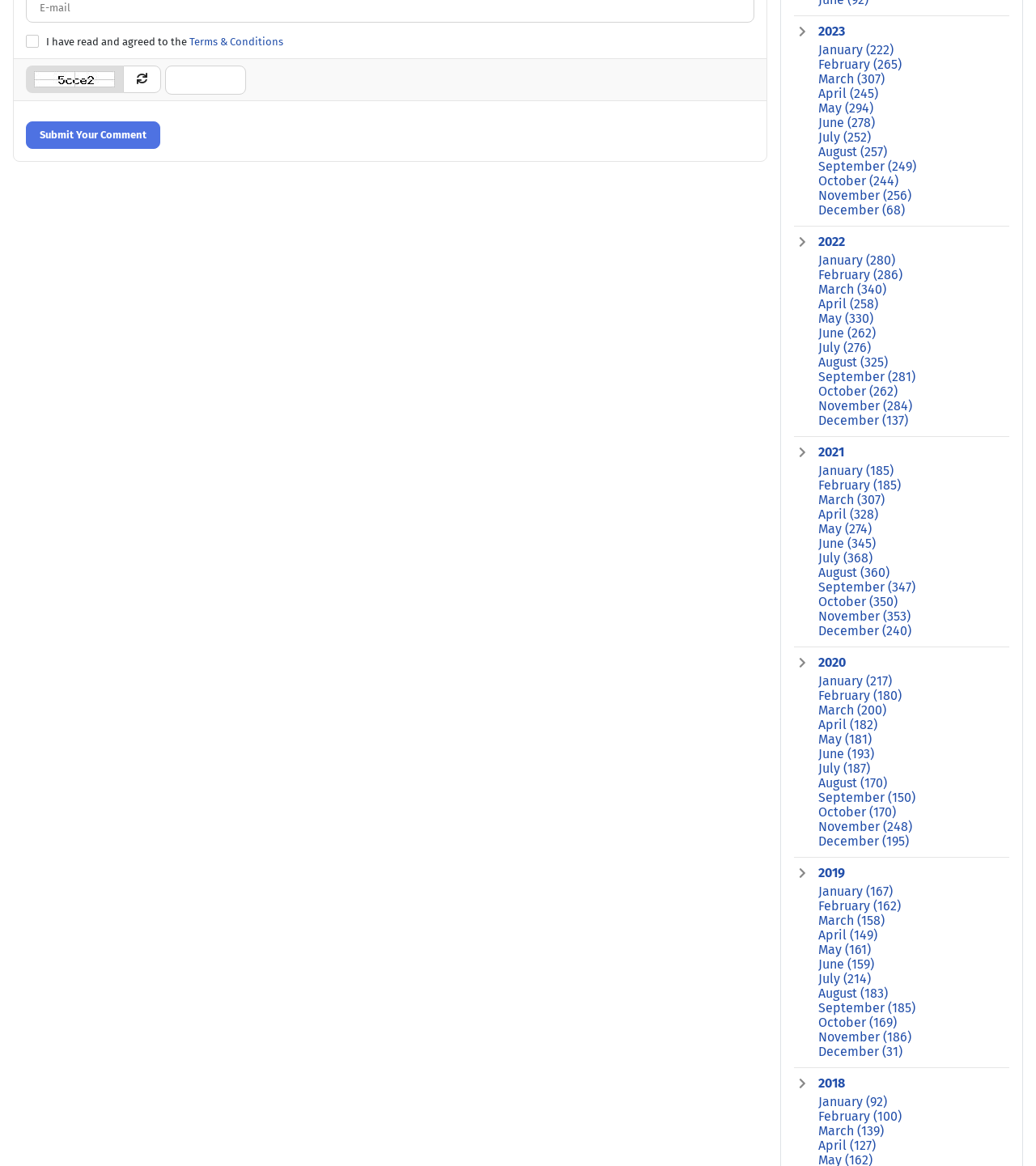What is the relationship between the links on the right side? Please answer the question using a single word or phrase based on the image.

Archive navigation